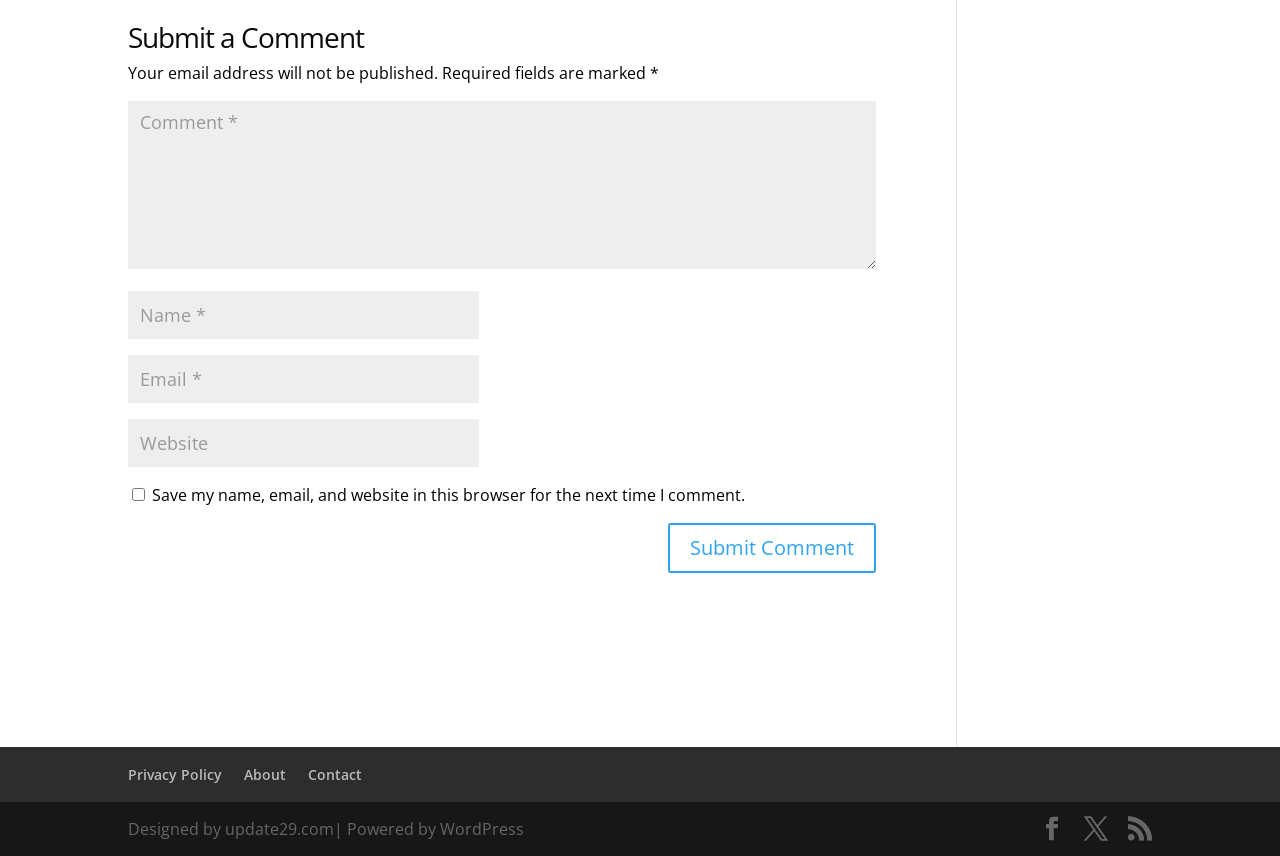Please find the bounding box coordinates of the element that you should click to achieve the following instruction: "Submit the comment". The coordinates should be presented as four float numbers between 0 and 1: [left, top, right, bottom].

[0.522, 0.61, 0.684, 0.669]